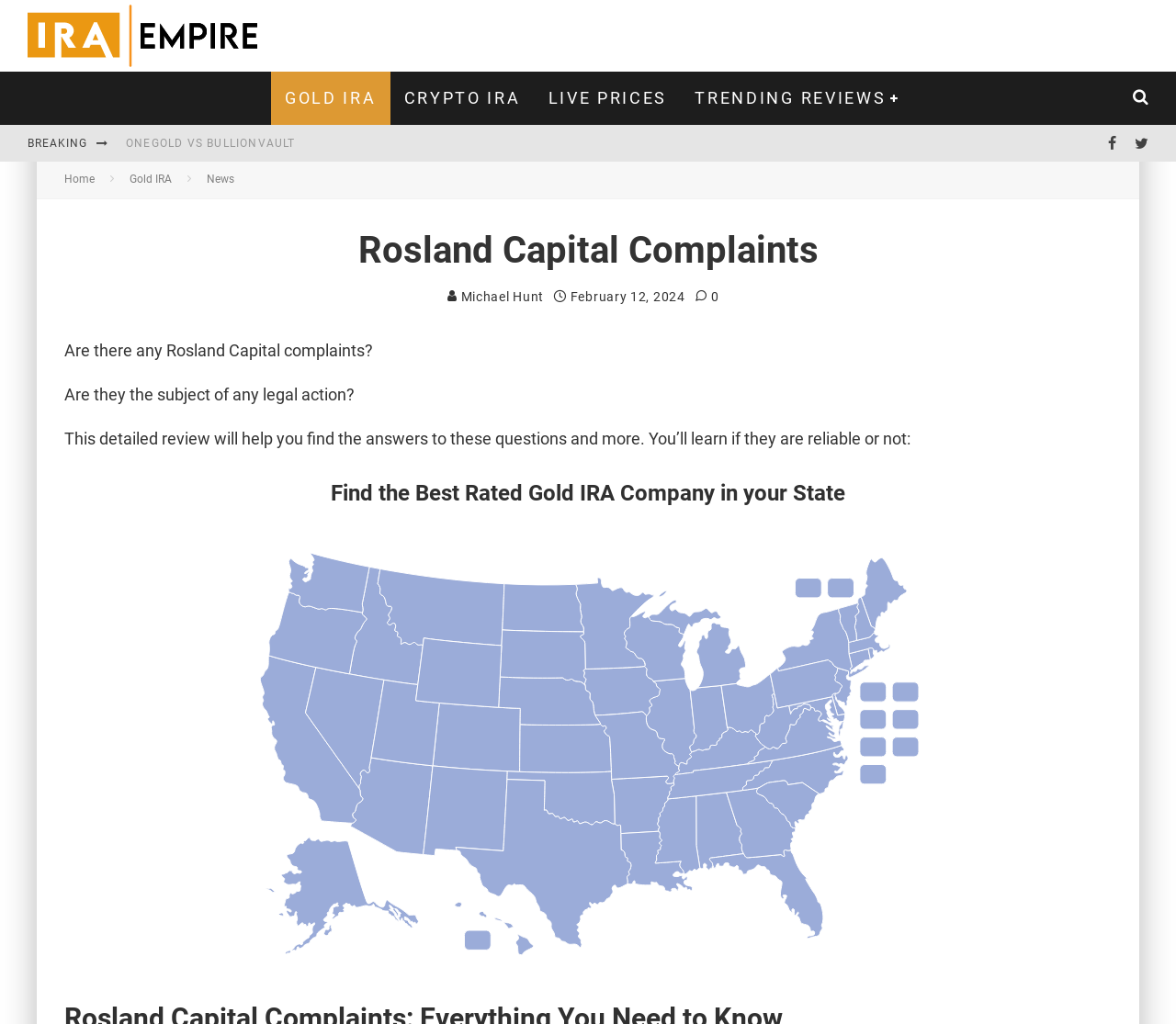How many links are there in the top navigation menu?
Answer the question with as much detail as possible.

The top navigation menu contains links to 'GOLD IRA', 'CRYPTO IRA', 'LIVE PRICES', 'TRENDING REVIEWS', and an empty link, totaling 5 links.